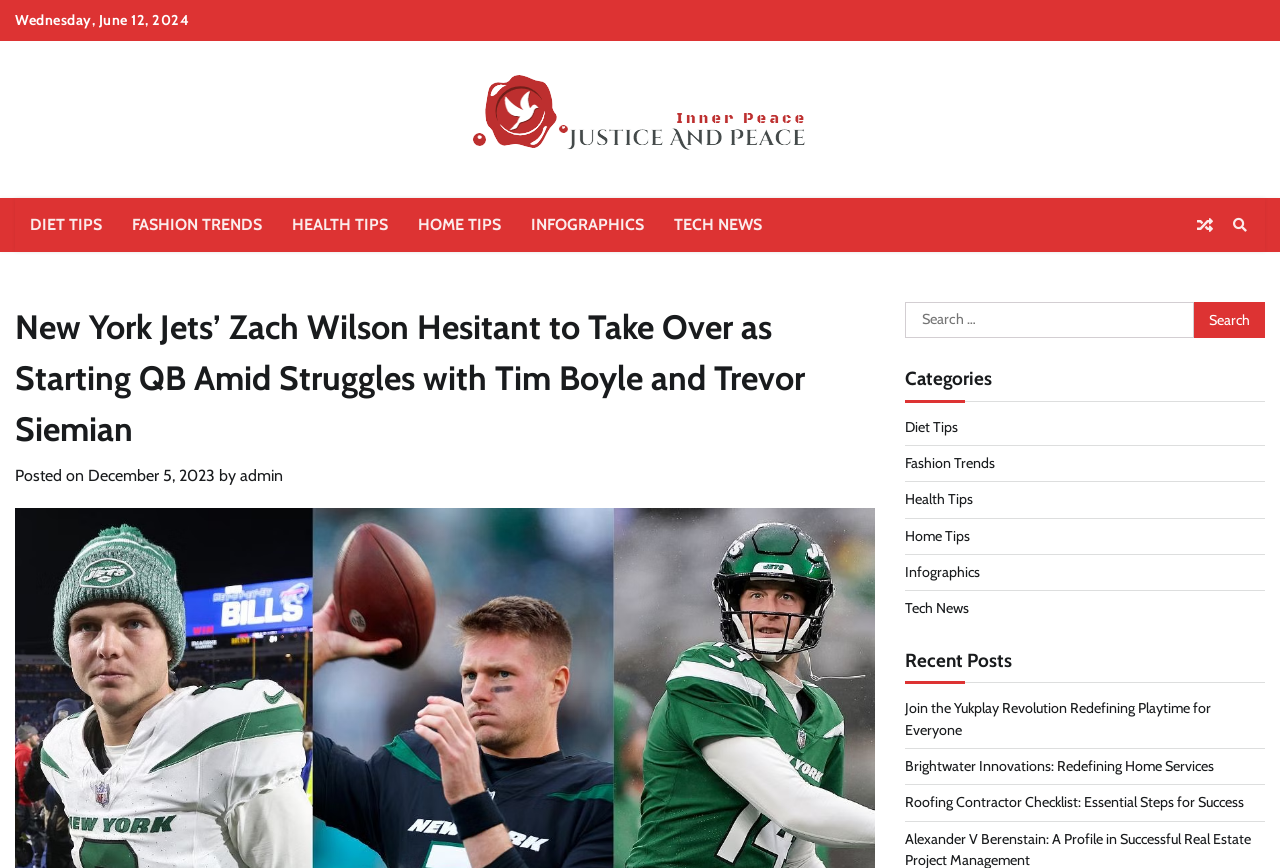Please find the bounding box coordinates of the element that needs to be clicked to perform the following instruction: "Check recent posts". The bounding box coordinates should be four float numbers between 0 and 1, represented as [left, top, right, bottom].

[0.707, 0.748, 0.988, 0.787]